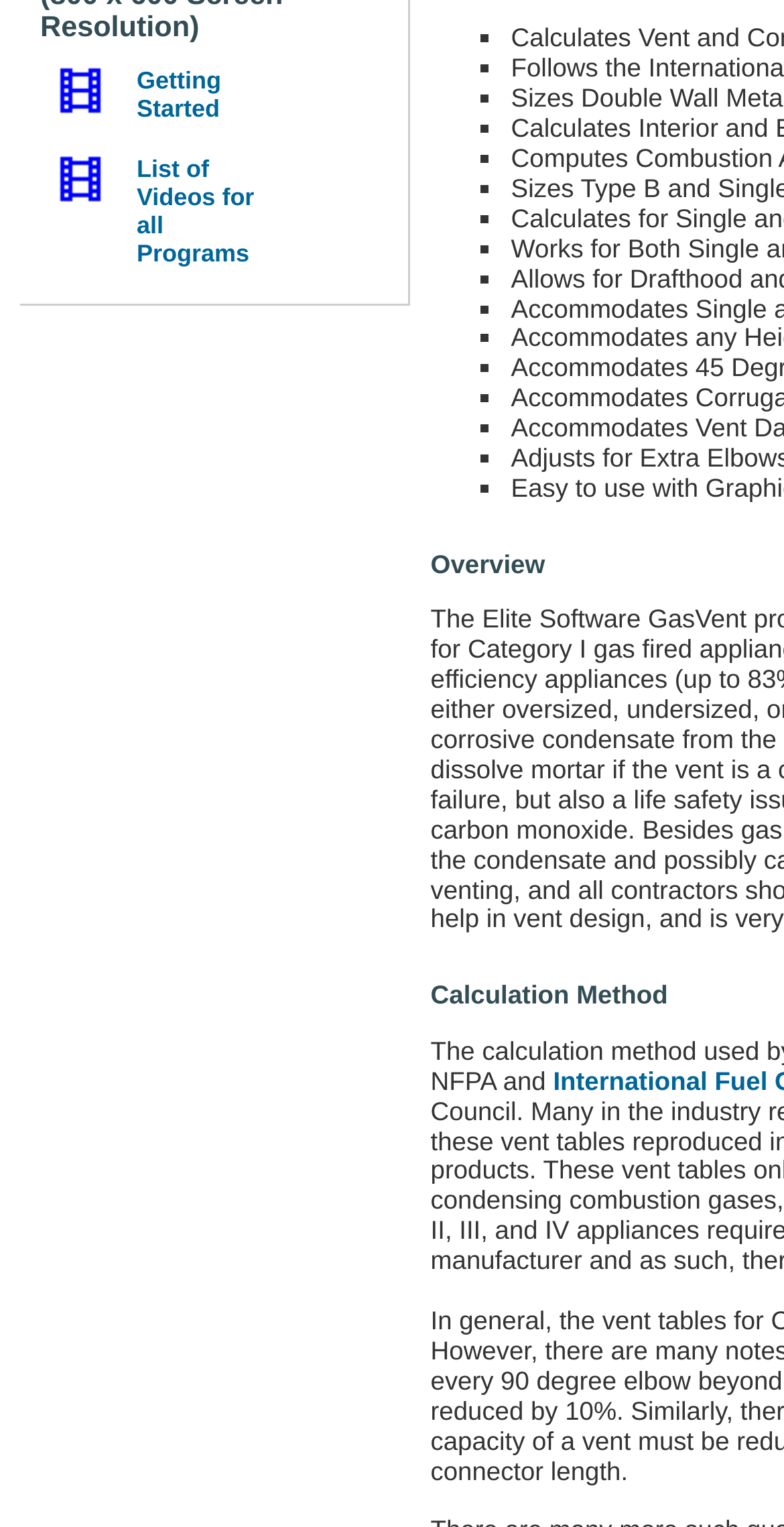From the webpage screenshot, identify the region described by Contact. Provide the bounding box coordinates as (top-left x, top-left y, bottom-right x, bottom-right y), with each value being a floating point number between 0 and 1.

None